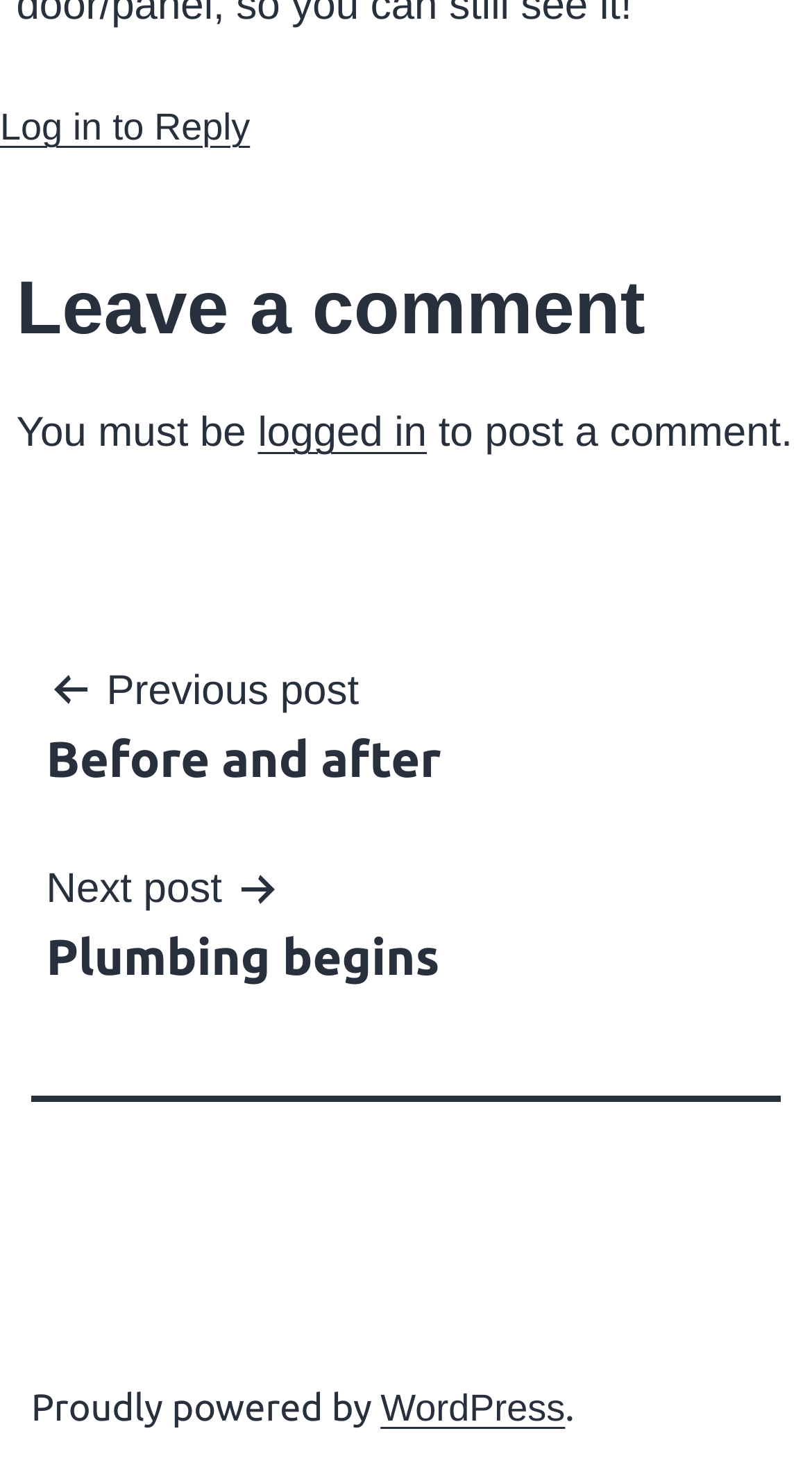Please provide the bounding box coordinate of the region that matches the element description: Next postPlumbing begins. Coordinates should be in the format (top-left x, top-left y, bottom-right x, bottom-right y) and all values should be between 0 and 1.

[0.038, 0.577, 0.962, 0.669]